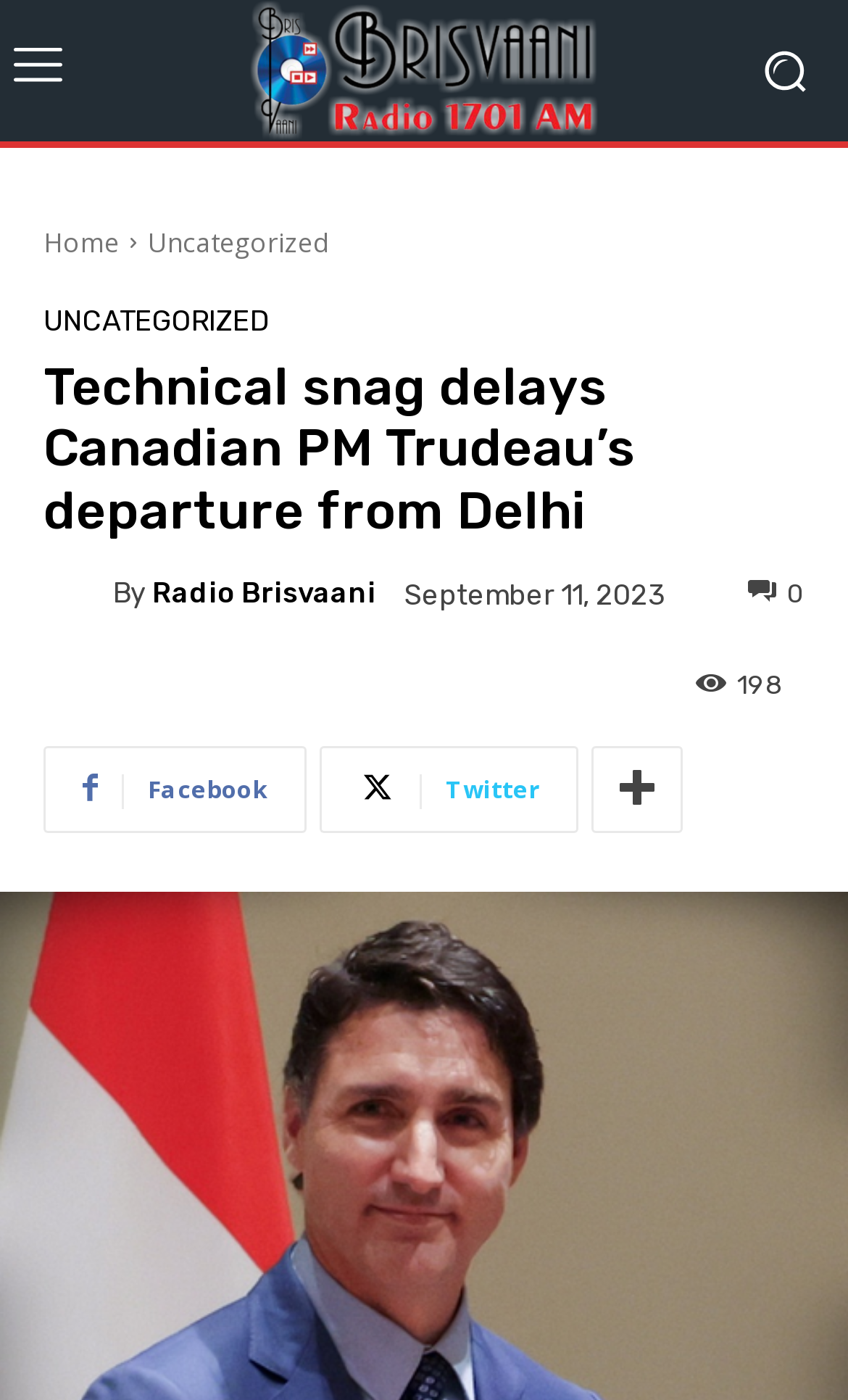Determine the bounding box coordinates for the HTML element described here: "parent_node: By title="Radio Brisvaani"".

[0.051, 0.404, 0.133, 0.444]